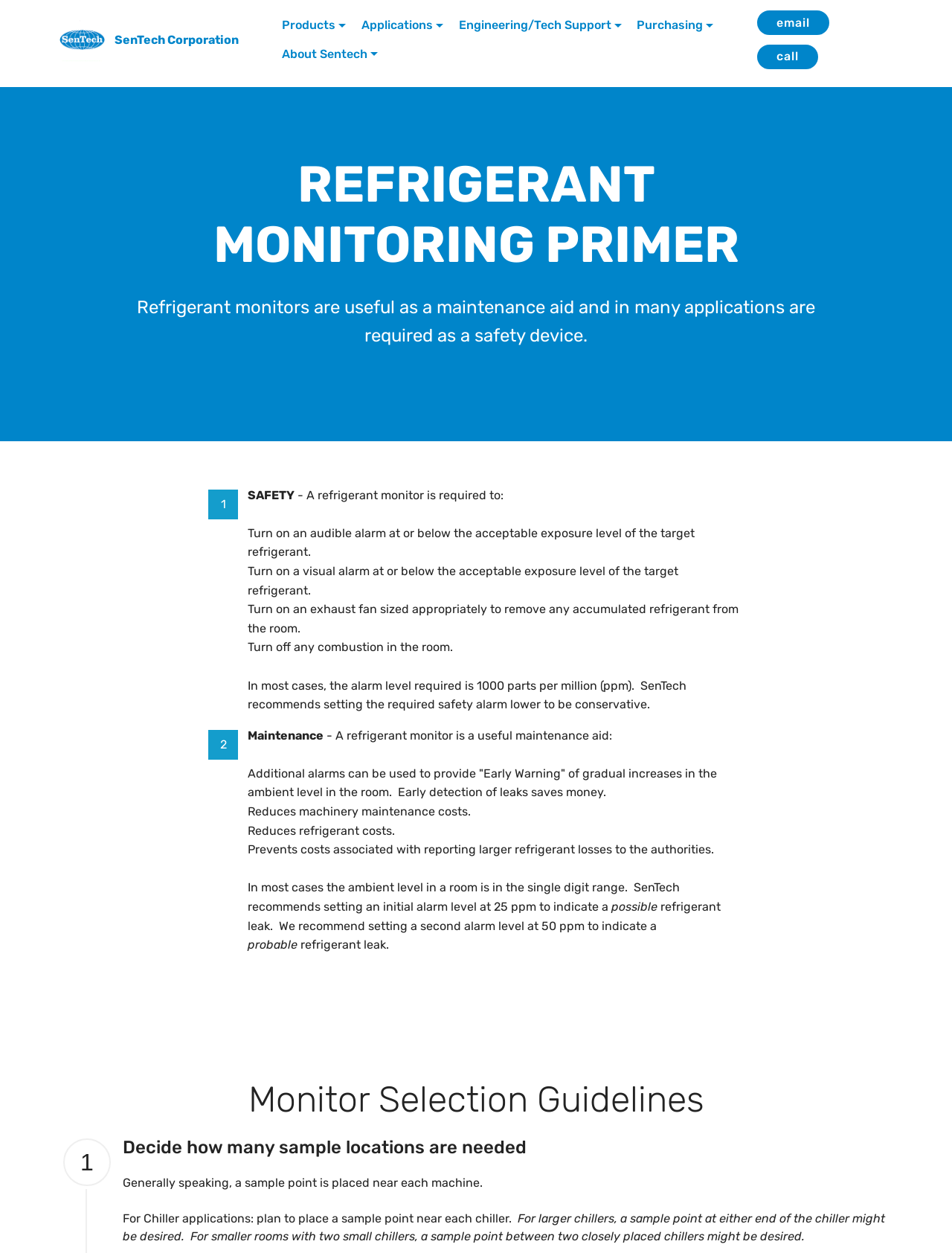Provide a brief response to the question below using a single word or phrase: 
What is the purpose of a refrigerant monitor?

Safety and maintenance aid